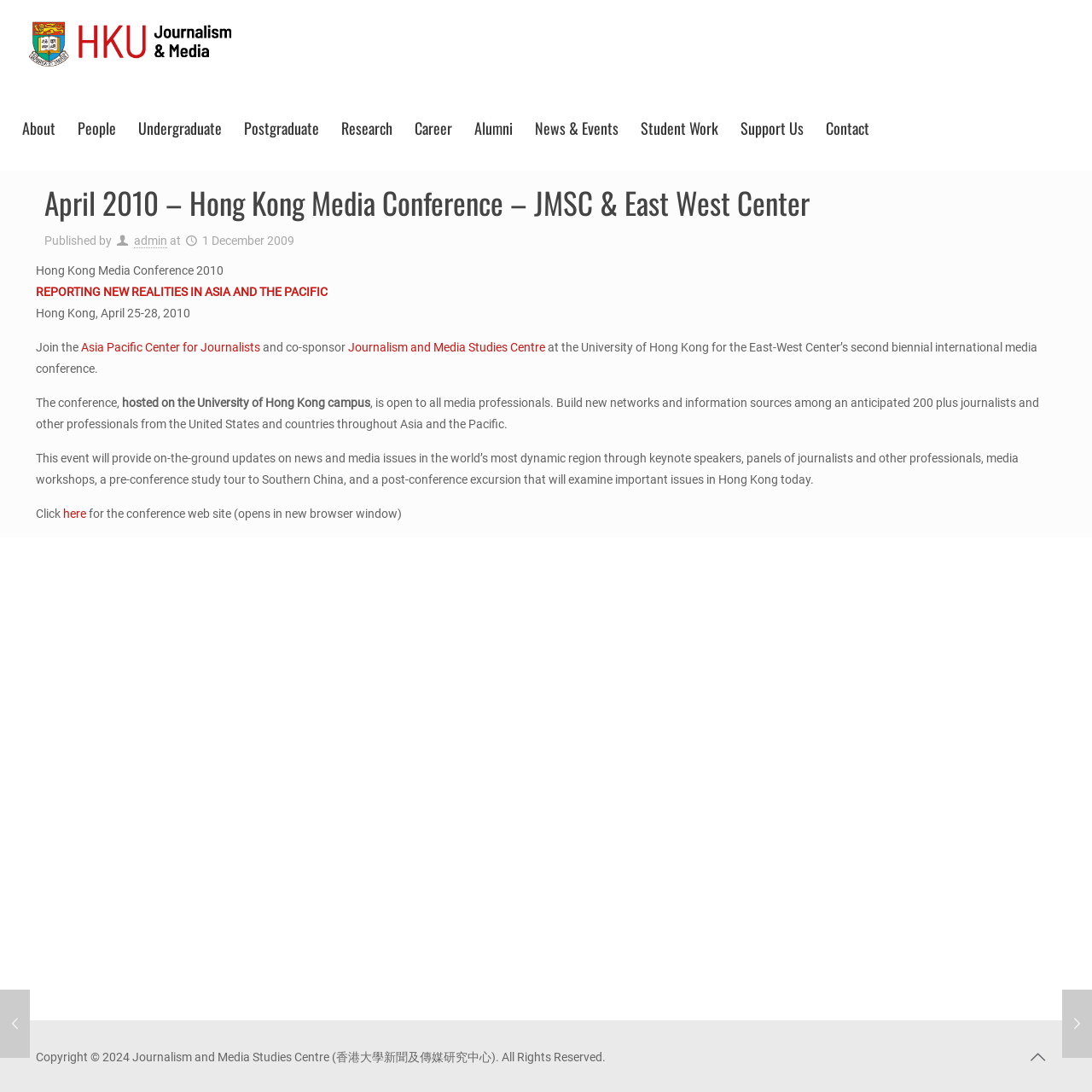Determine the bounding box coordinates of the section I need to click to execute the following instruction: "Click here for the conference web site". Provide the coordinates as four float numbers between 0 and 1, i.e., [left, top, right, bottom].

[0.058, 0.464, 0.079, 0.477]